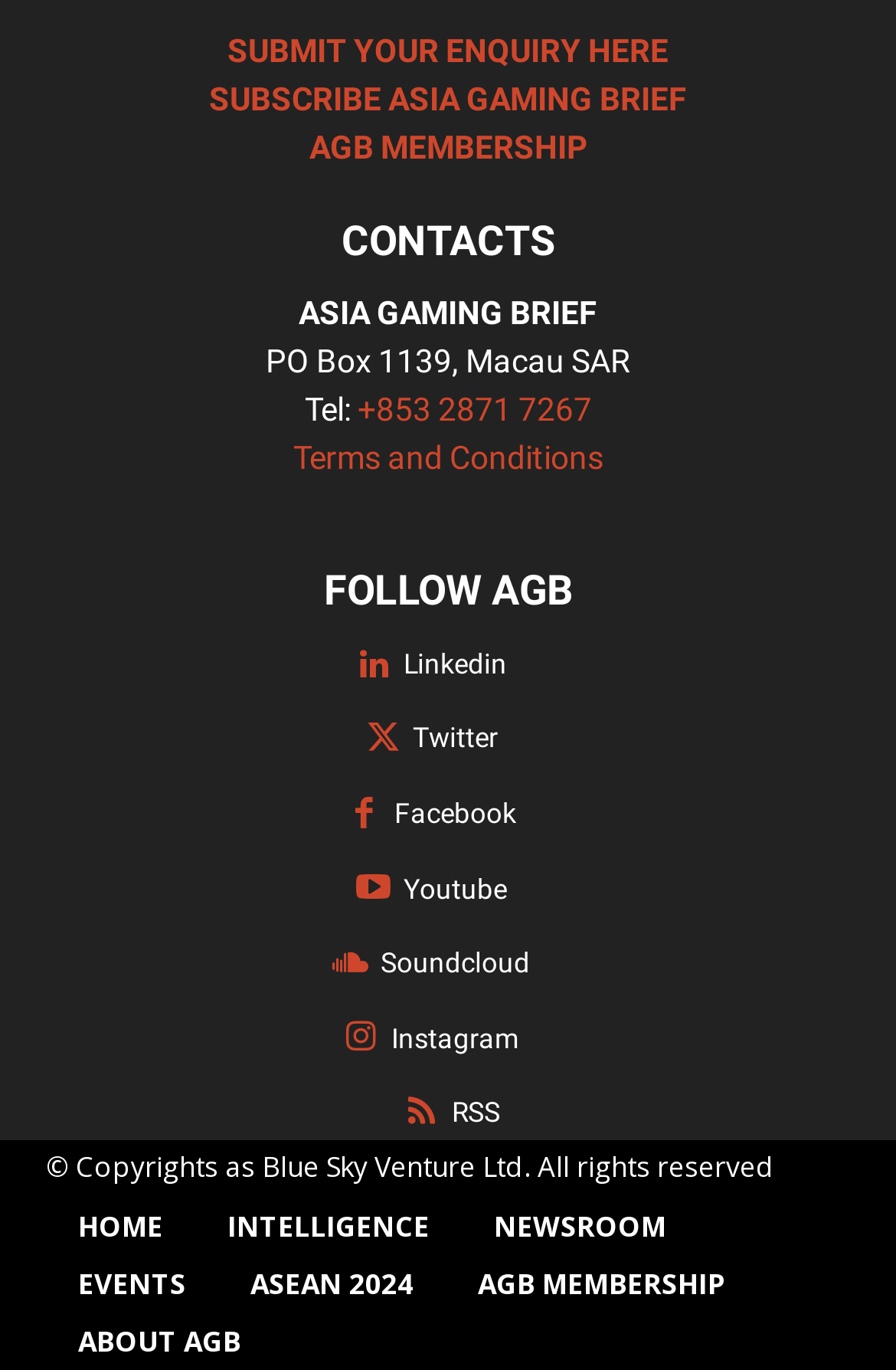What is the phone number?
Using the screenshot, give a one-word or short phrase answer.

+853 2871 7267